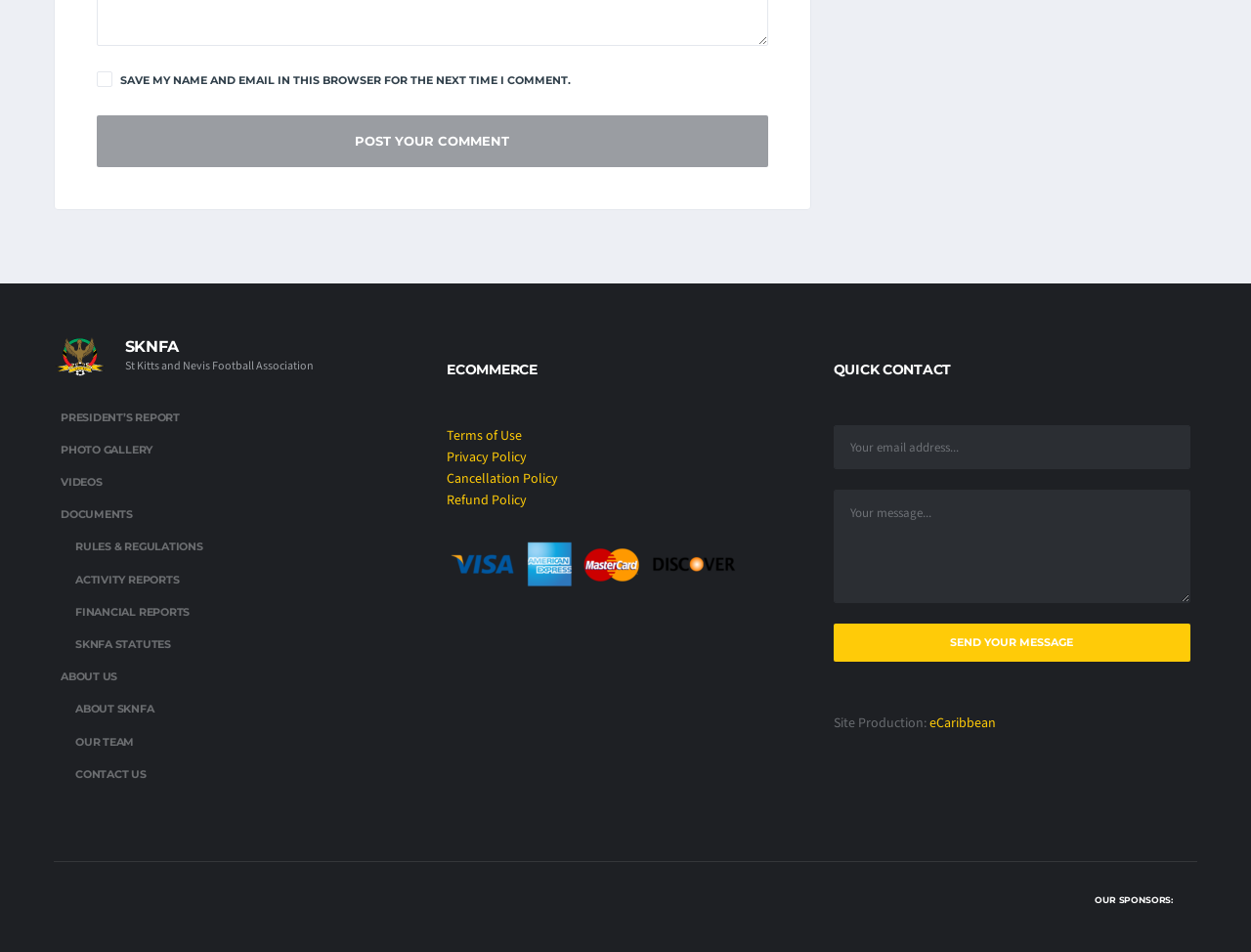Please determine the bounding box coordinates of the element's region to click in order to carry out the following instruction: "Click on the Everfeed logo". The coordinates should be four float numbers between 0 and 1, i.e., [left, top, right, bottom].

None